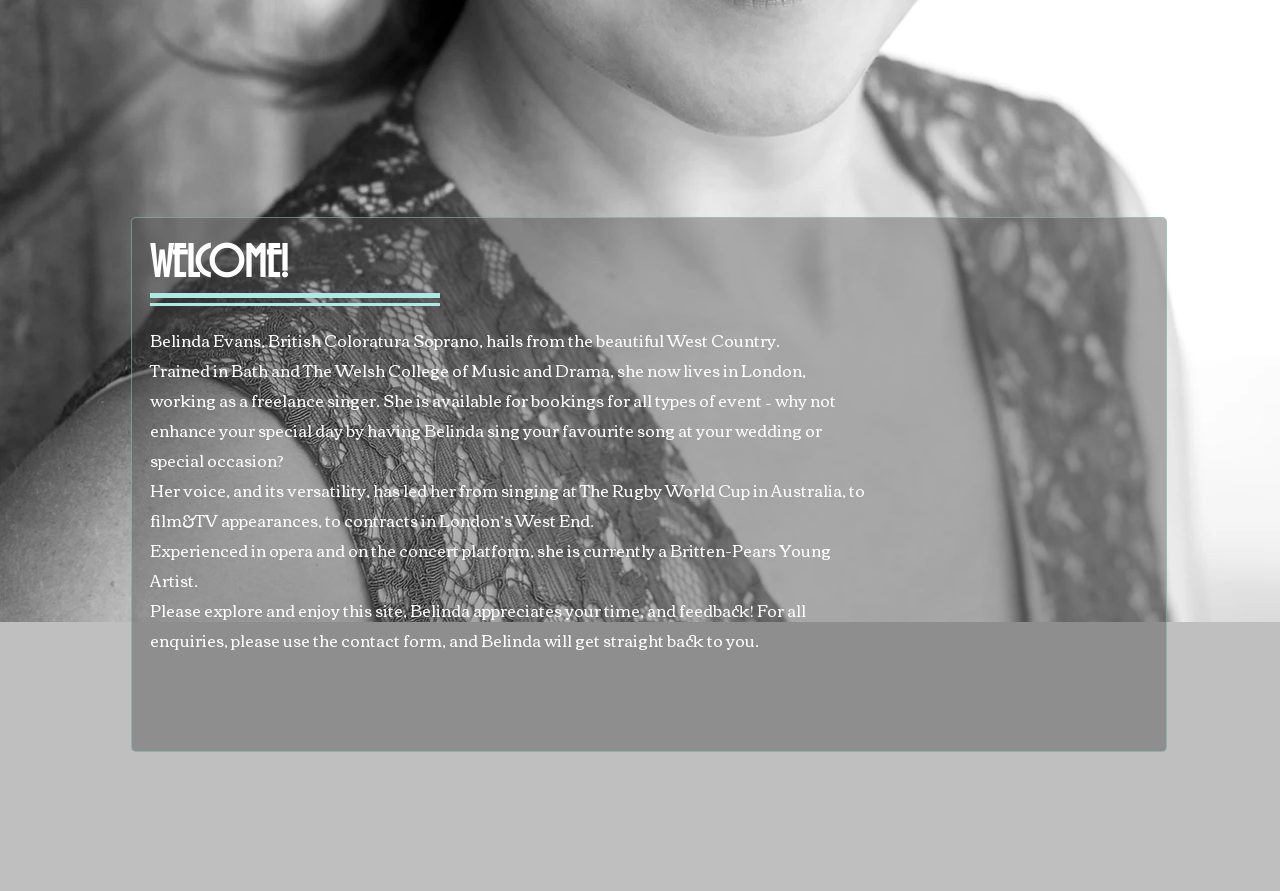How can one contact Belinda Evans?
Observe the image and answer the question with a one-word or short phrase response.

Using the contact form